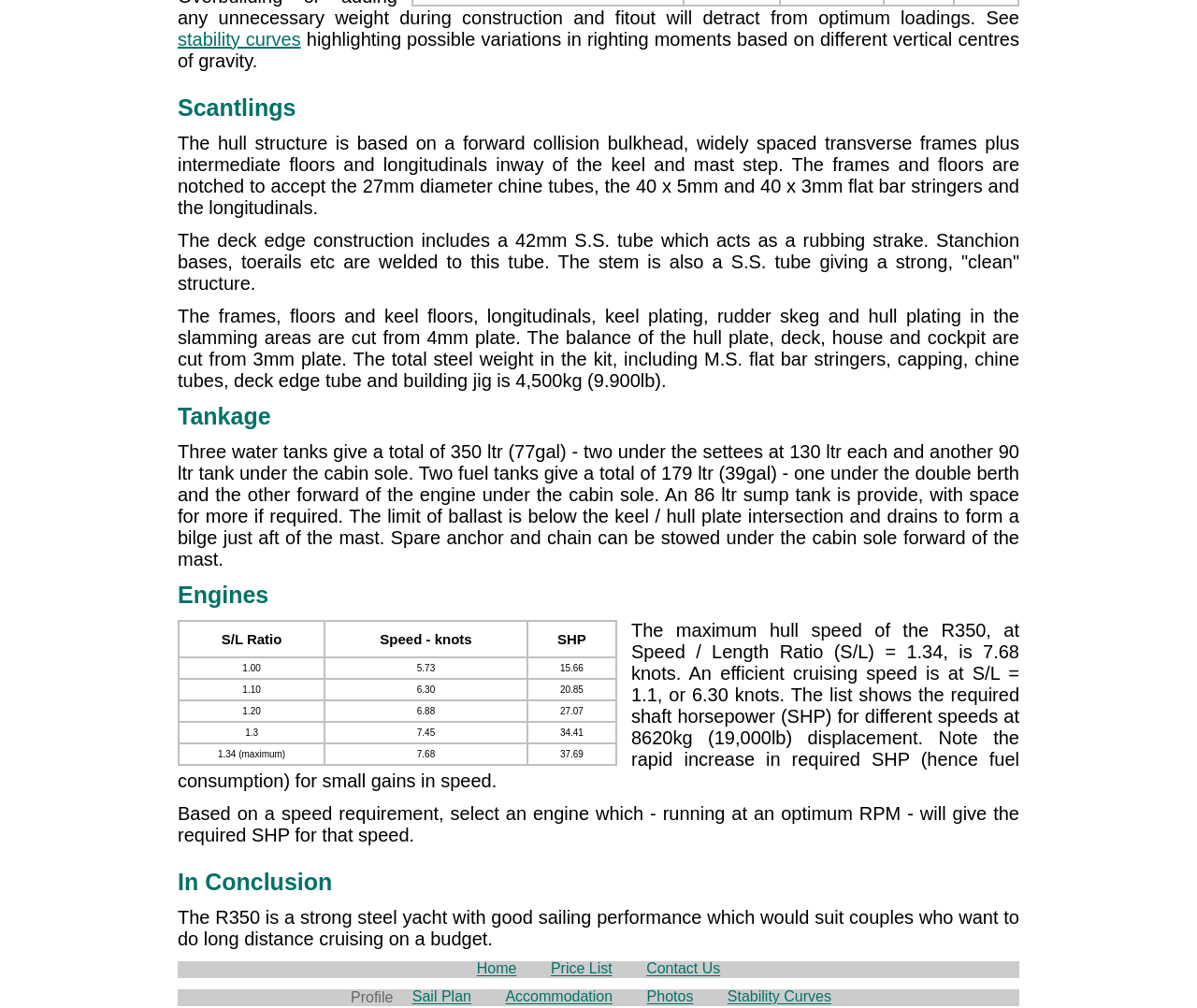What is the recommended speed for efficient cruising?
Craft a detailed and extensive response to the question.

The webpage states that an efficient cruising speed is at S/L = 1.1, or 6.30 knots. This implies that the recommended speed for efficient cruising is 6.30 knots.